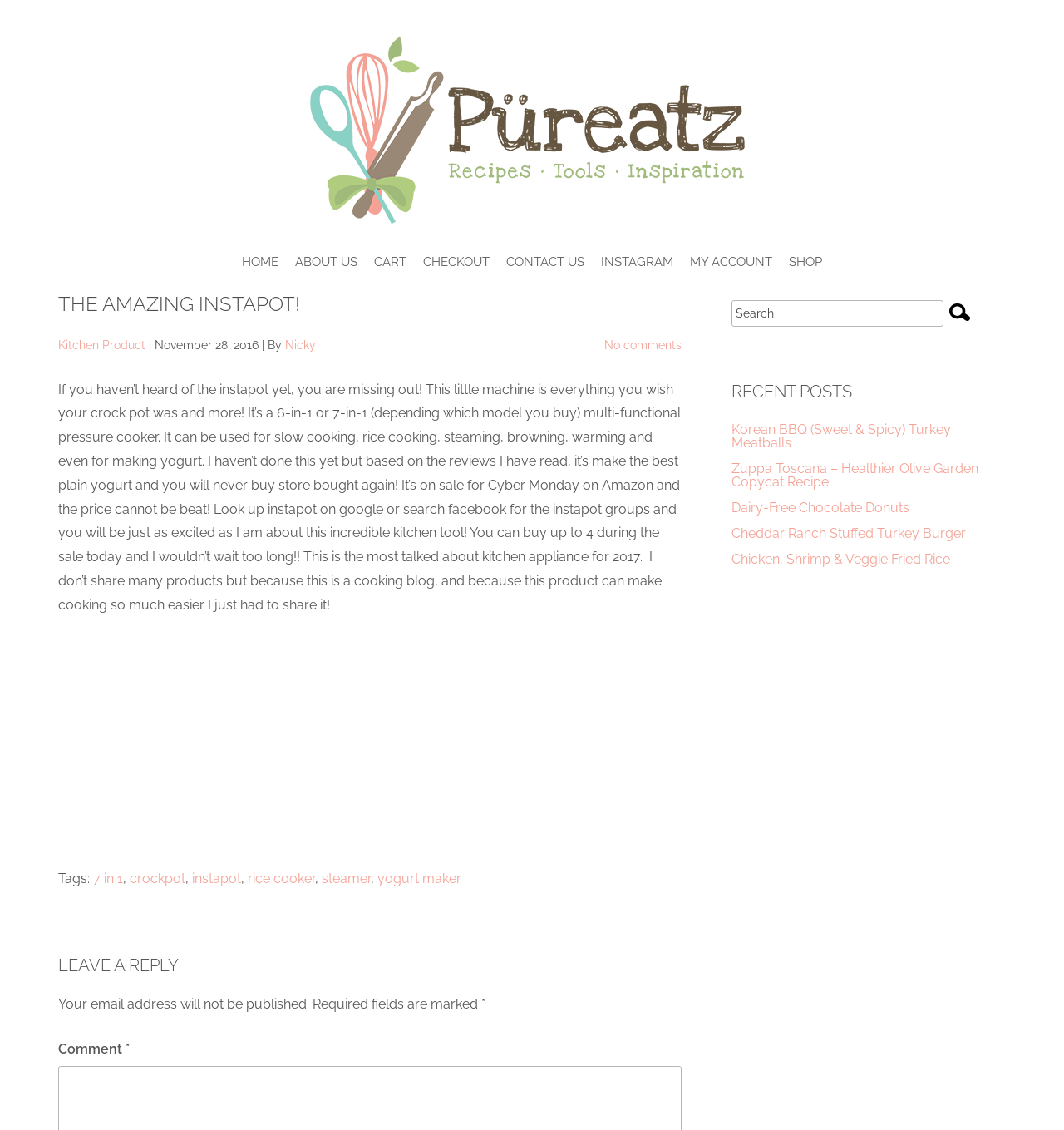Using the given description, provide the bounding box coordinates formatted as (top-left x, top-left y, bottom-right x, bottom-right y), with all values being floating point numbers between 0 and 1. Description: Restoring the hinges…

None